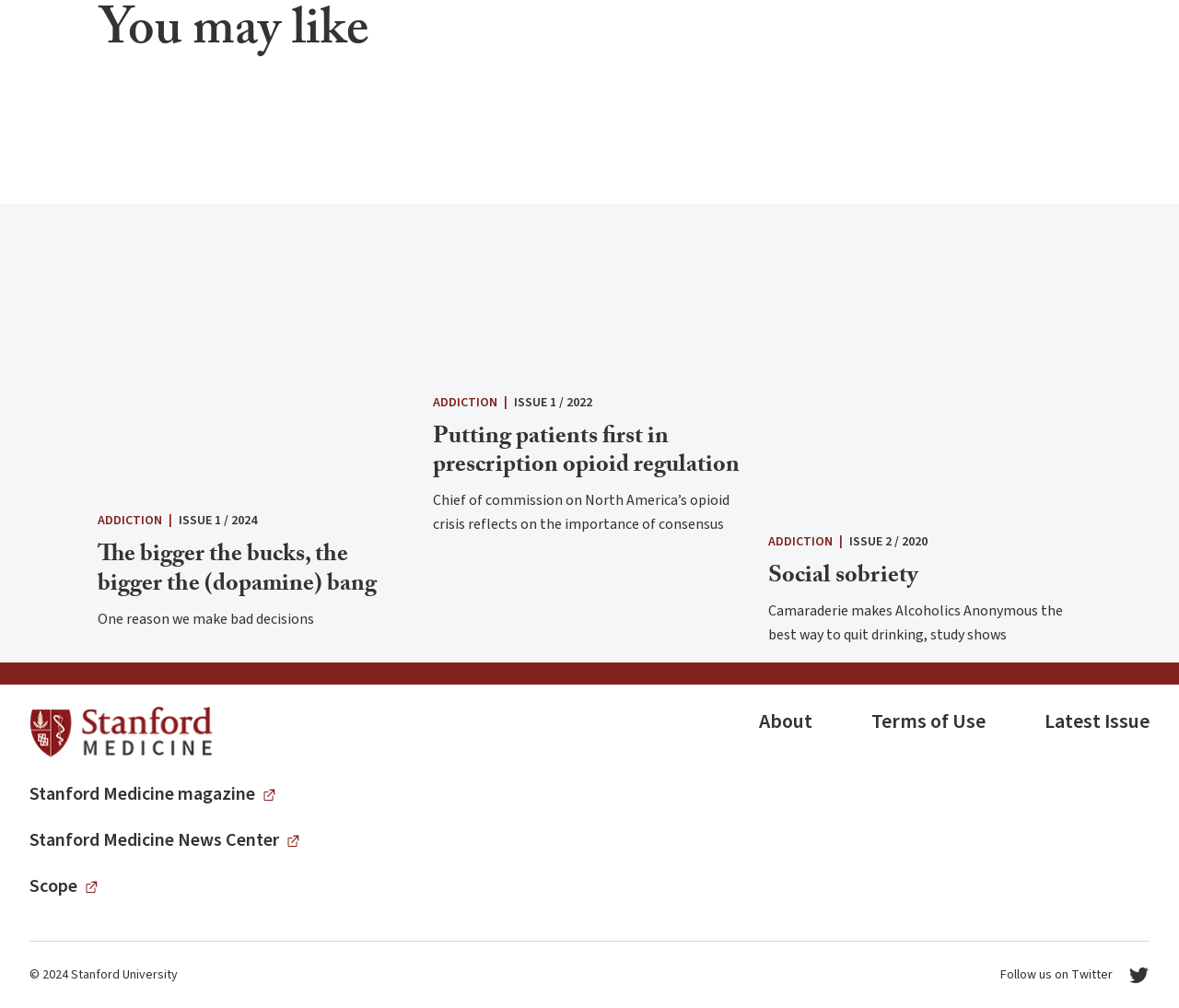What is the name of the magazine?
Give a detailed response to the question by analyzing the screenshot.

The footer section of the webpage has a link 'Stanford Medicine magazine', indicating that the magazine is named Stanford Medicine.